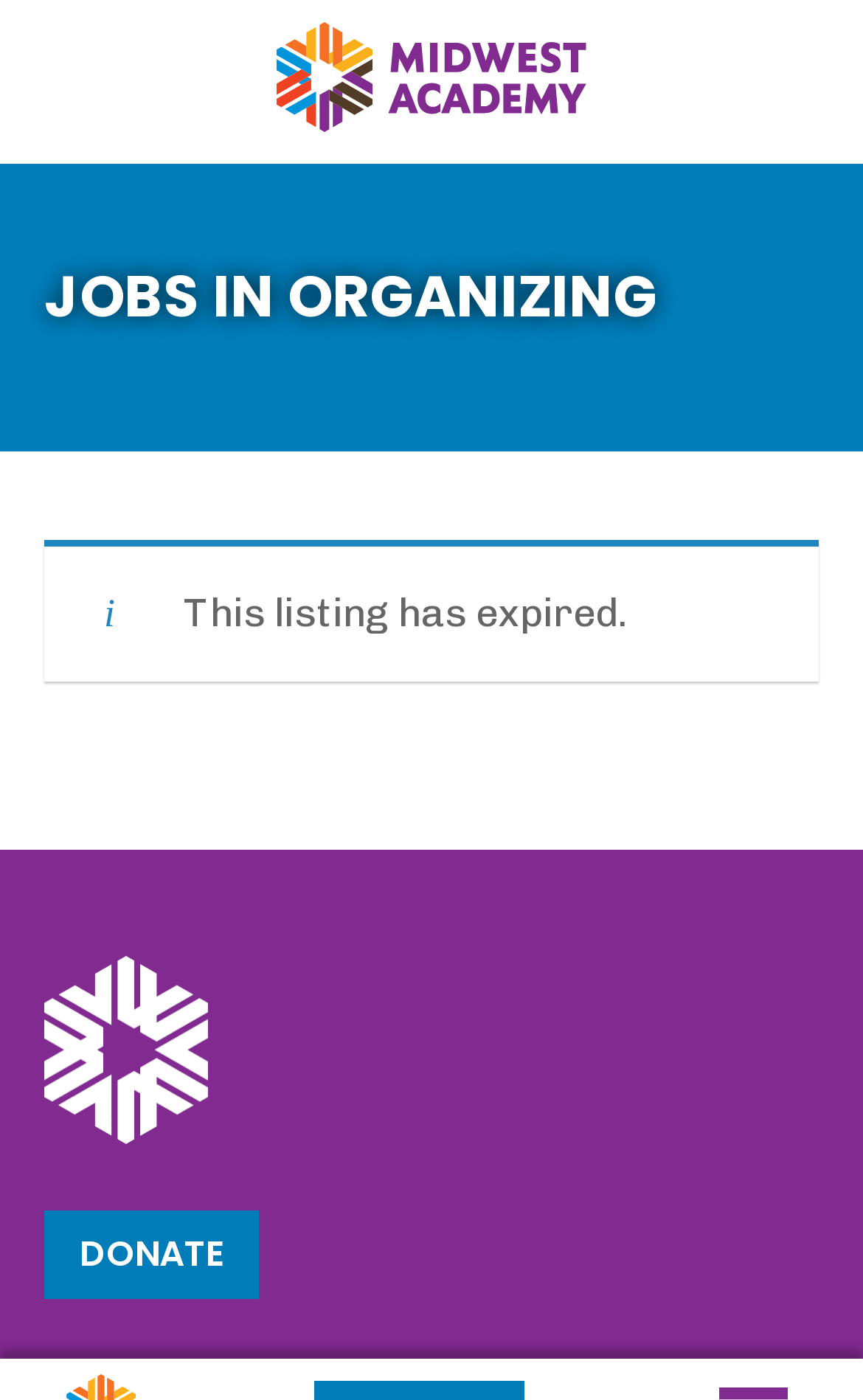Explain the webpage's design and content in an elaborate manner.

The webpage appears to be a job listing page, specifically for a Political and Communications Spring Internship at Midwest Academy. At the top of the page, there is a link to Midwest Academy, accompanied by an image of the organization's logo. 

Below the Midwest Academy link, the main content of the page is divided into an article section. This section is headed by a prominent header that reads "JOBS IN ORGANIZING". 

Further down, there is a notice stating "This listing has expired." This notice is positioned roughly in the middle of the page. 

On the lower right side of the page, there is a figure, which may be an image or a graphic. Below the figure, there is a link to "DONATE". This link is positioned near the bottom of the page.